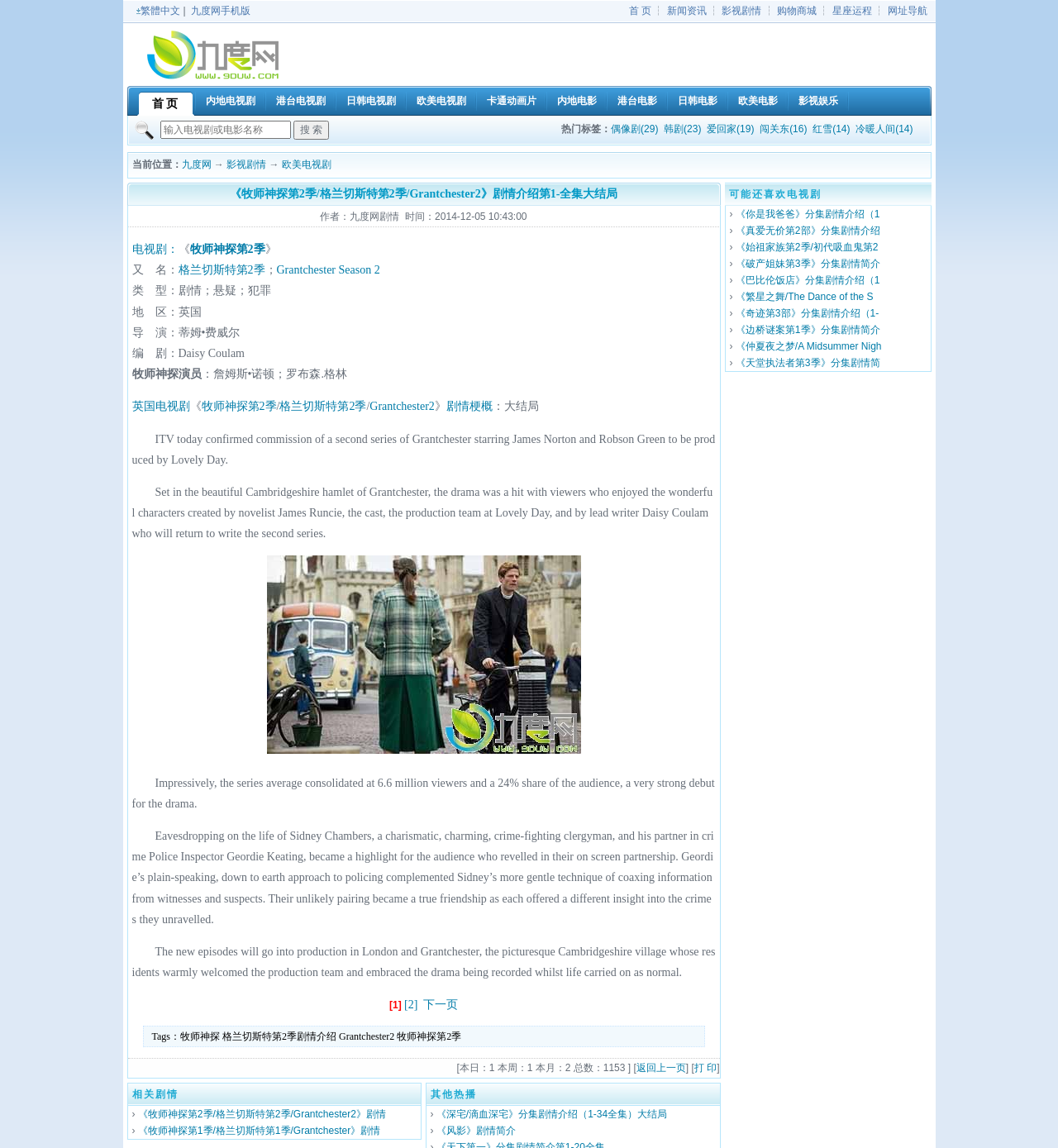Provide the bounding box coordinates of the HTML element this sentence describes: "《仲夏夜之梦/A Midsummer Nigh". The bounding box coordinates consist of four float numbers between 0 and 1, i.e., [left, top, right, bottom].

[0.695, 0.297, 0.833, 0.307]